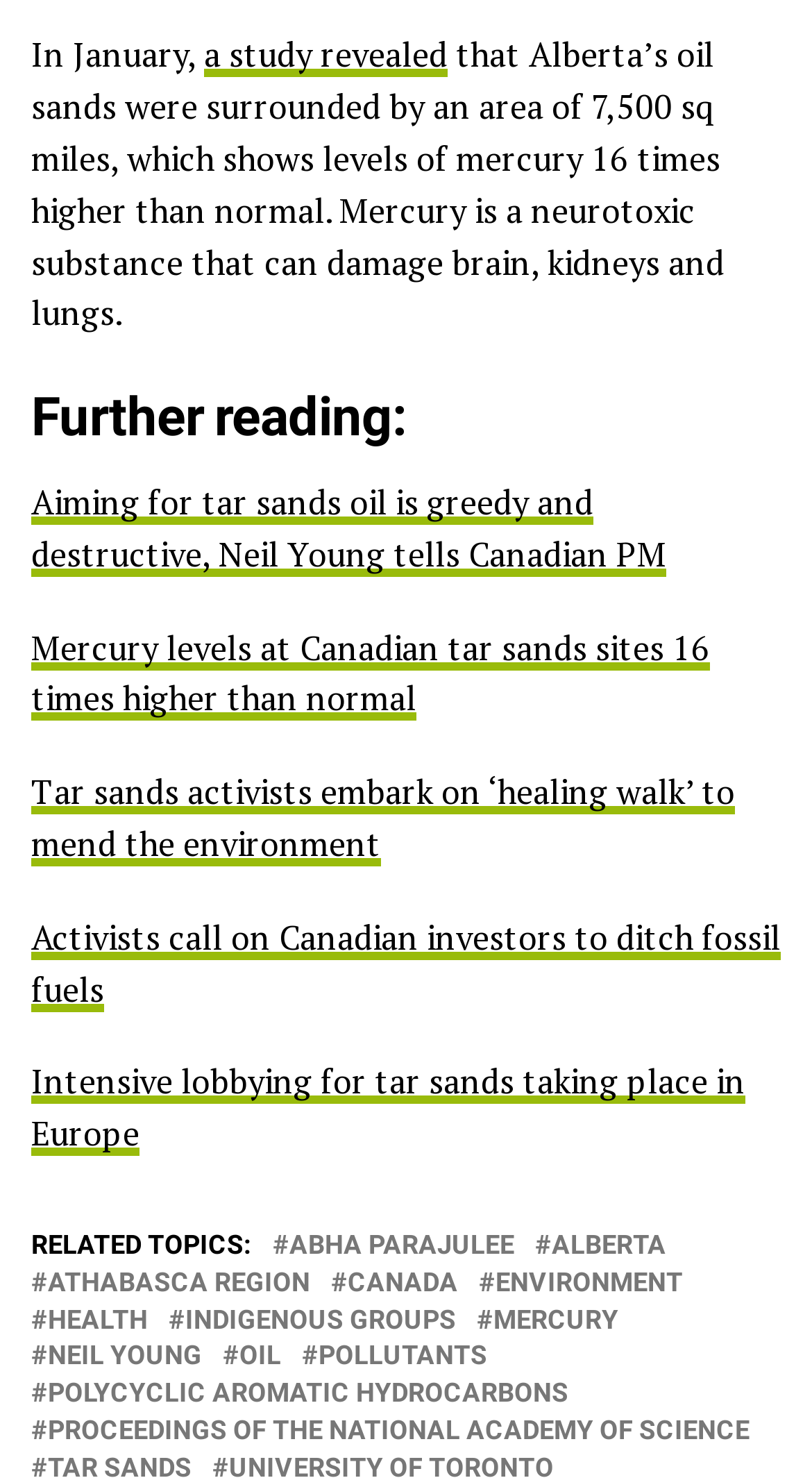Specify the bounding box coordinates of the element's area that should be clicked to execute the given instruction: "View related topics about Alberta". The coordinates should be four float numbers between 0 and 1, i.e., [left, top, right, bottom].

[0.679, 0.834, 0.821, 0.852]